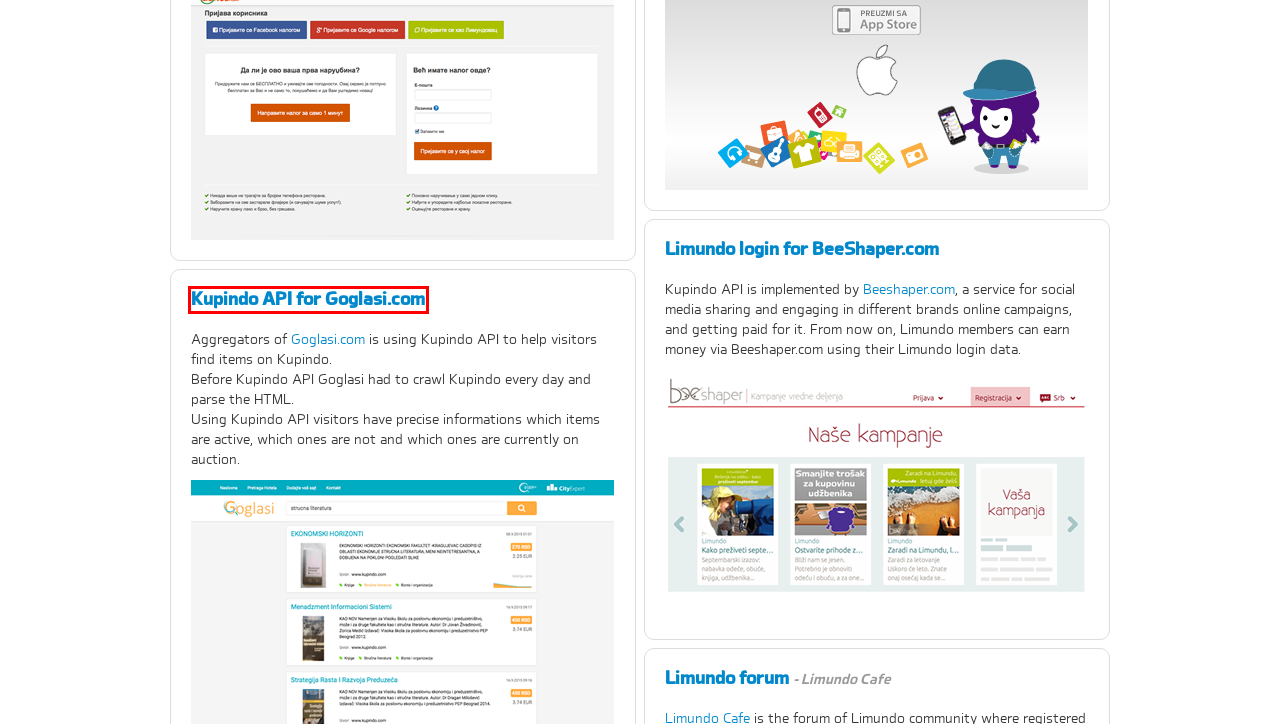Given a webpage screenshot with a red bounding box around a particular element, identify the best description of the new webpage that will appear after clicking on the element inside the red bounding box. Here are the candidates:
A. Registration - Kupindo API
B. Goglasi.com - Svi mali oglasi i web shopovi iz Srbije
C. Branding Guideline - Kupindo API
D. Limundo - Sigurna kupoprodaja putem Internet aukcija
E. Log In - Kupindo API
F. Kupovina preko interneta – Kupindo.com
G. Kupovina - Kupindo.com
H. Documentation - Kupindo API

B